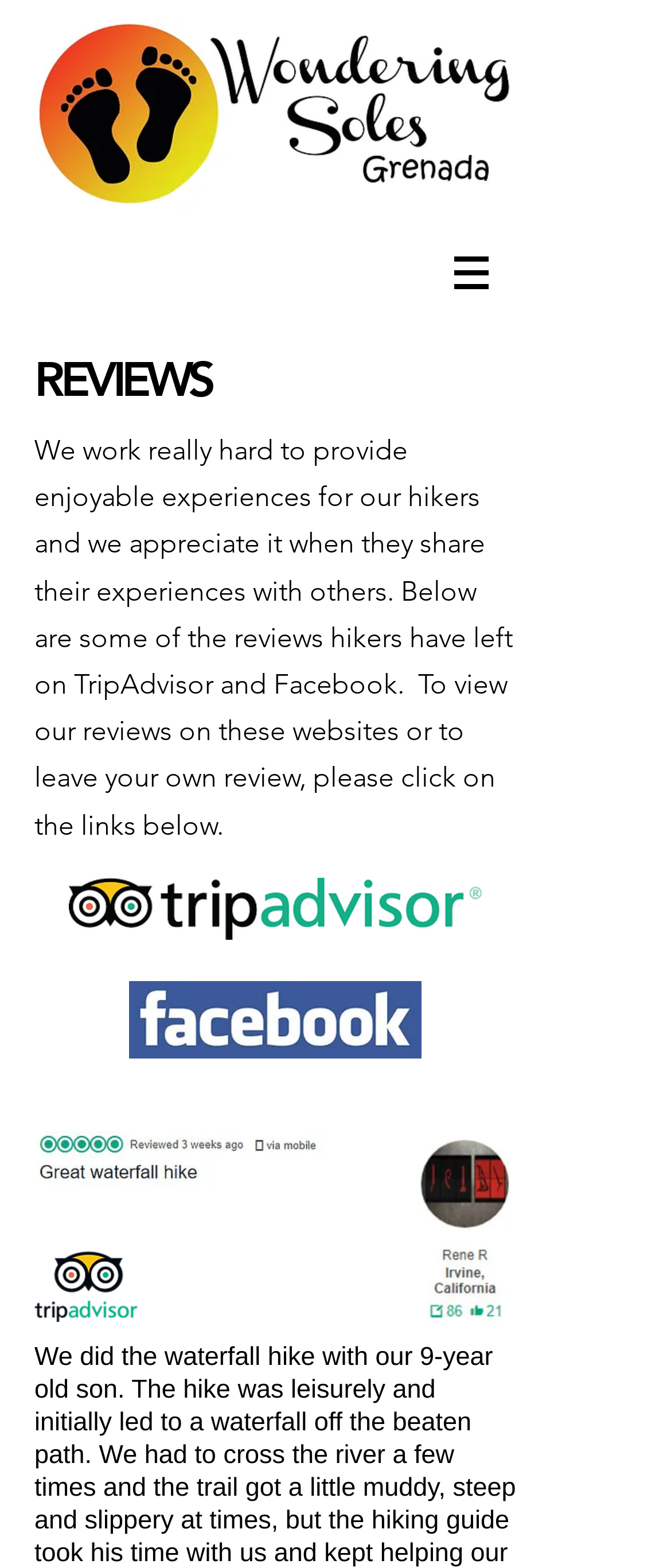Using the details in the image, give a detailed response to the question below:
What is the purpose of this webpage?

Based on the webpage content, it appears that the purpose of this webpage is to display reviews from hikers who have used the services of wonderingsoles. This is evident from the heading 'REVIEWS' and the text that follows, which explains that the webpage is showcasing reviews from TripAdvisor and Facebook.